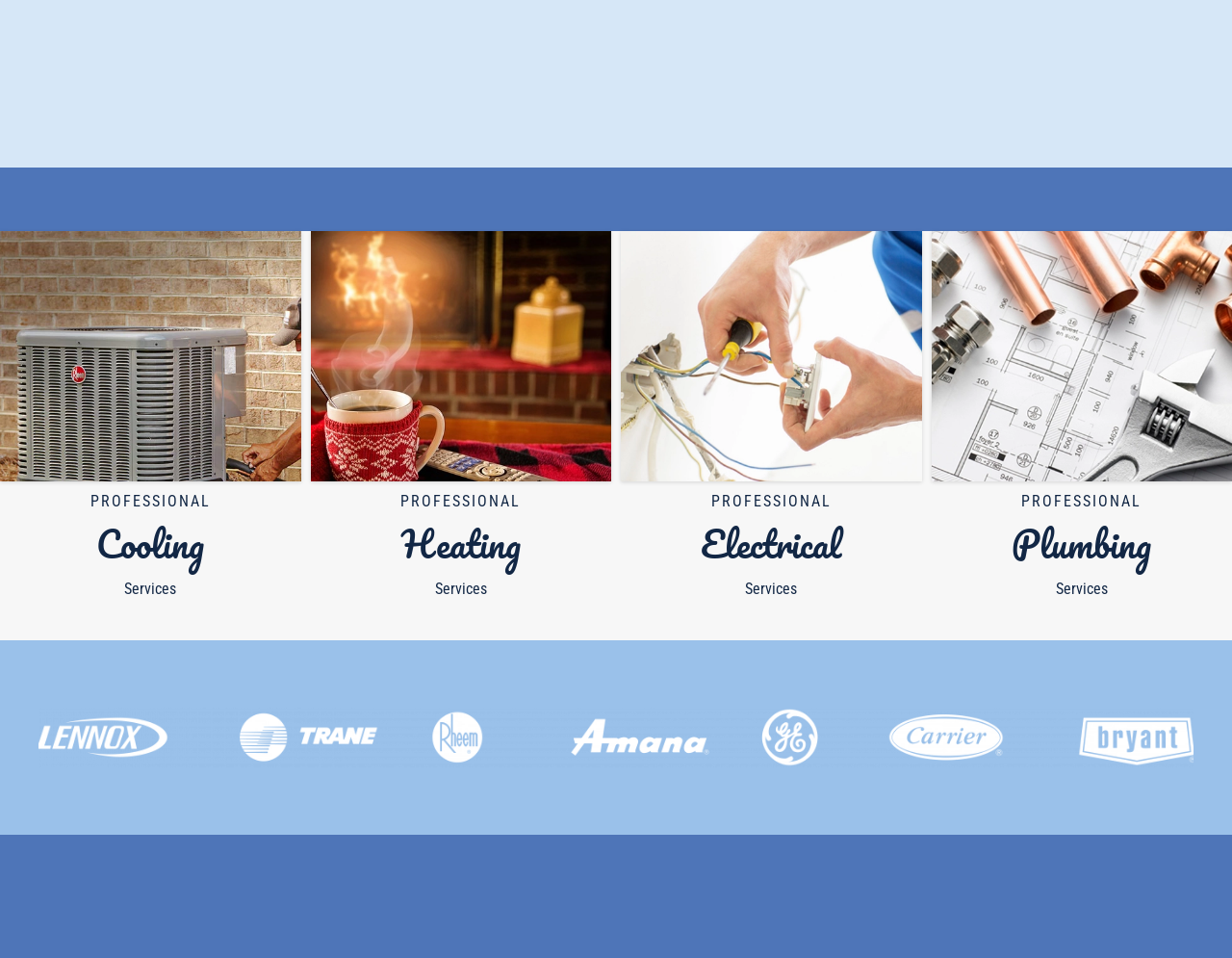What is the name of the company that designed the website?
Using the image, answer in one word or phrase.

Clarksville Web Design